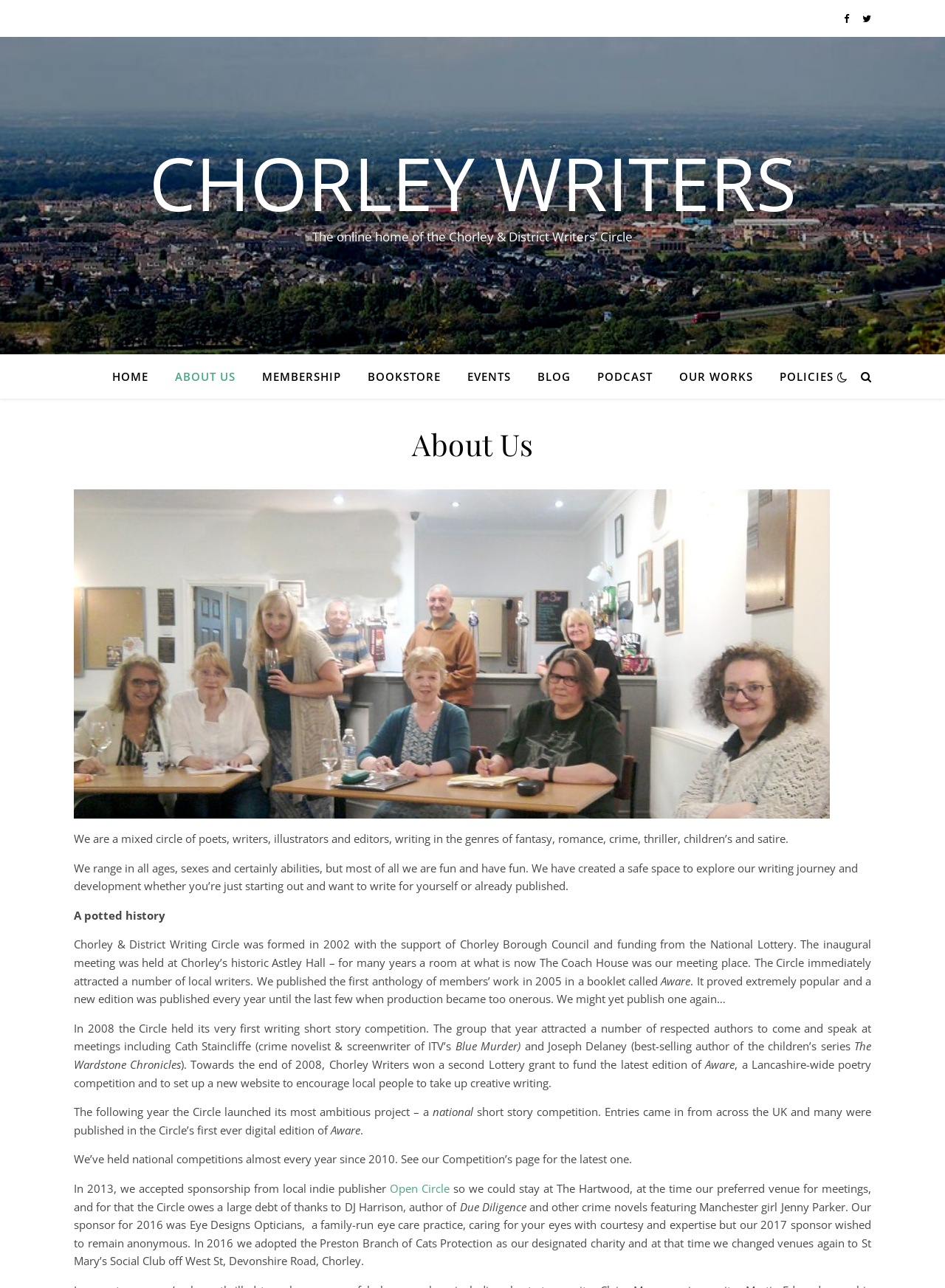Please find the bounding box coordinates of the clickable region needed to complete the following instruction: "Click the Open Circle link". The bounding box coordinates must consist of four float numbers between 0 and 1, i.e., [left, top, right, bottom].

[0.413, 0.917, 0.476, 0.928]